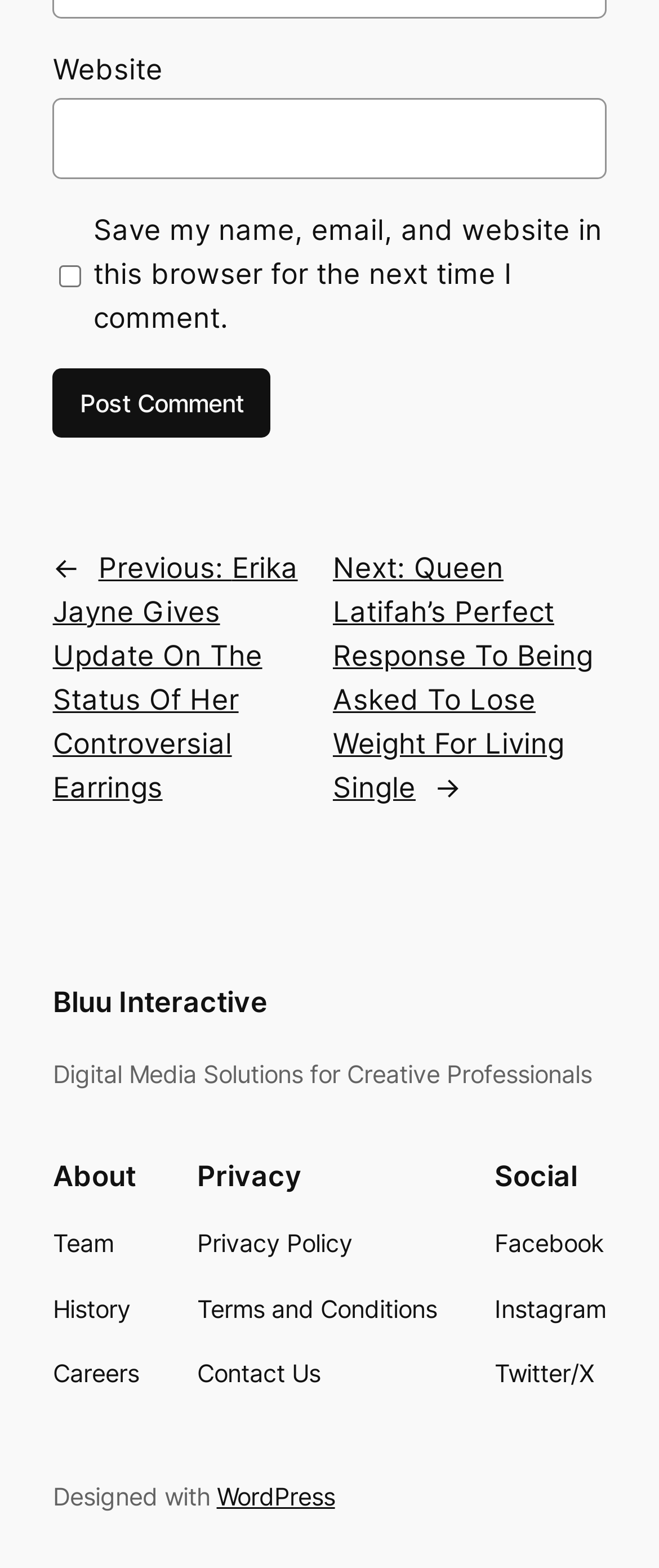Please identify the coordinates of the bounding box that should be clicked to fulfill this instruction: "Enter website".

[0.08, 0.062, 0.92, 0.114]